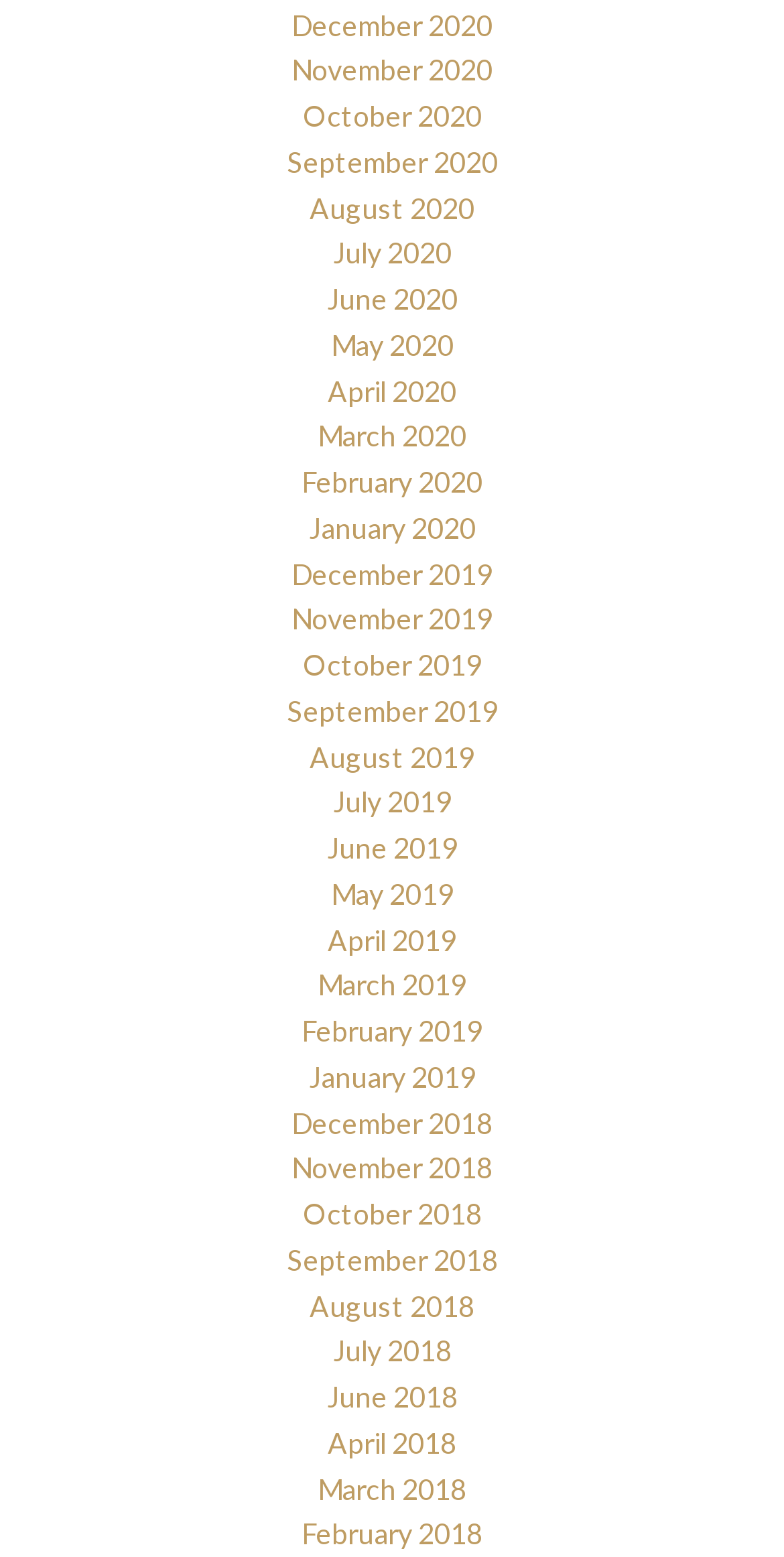Please find the bounding box coordinates of the element that you should click to achieve the following instruction: "View January 2020". The coordinates should be presented as four float numbers between 0 and 1: [left, top, right, bottom].

[0.394, 0.328, 0.606, 0.35]